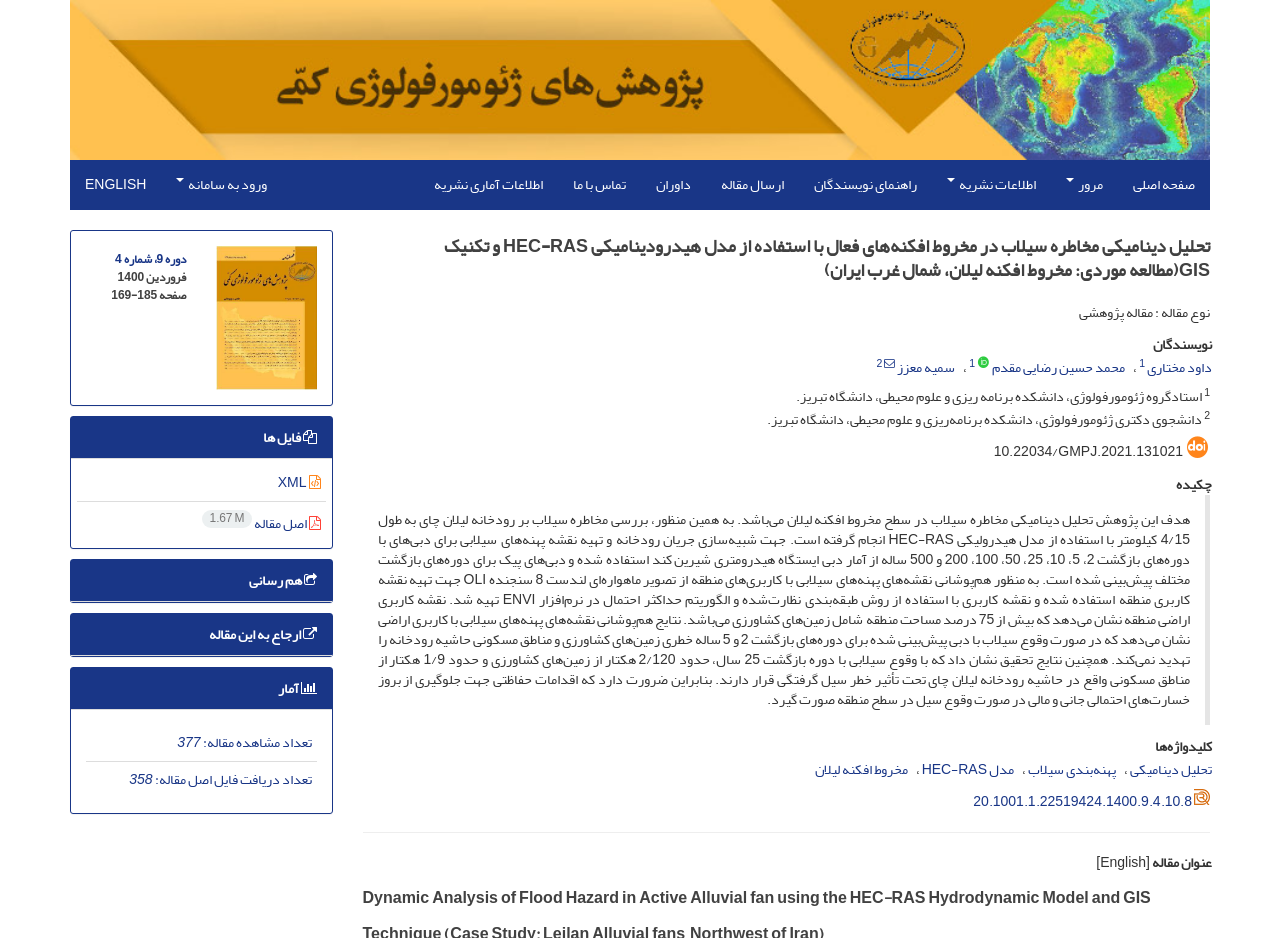Pinpoint the bounding box coordinates of the area that should be clicked to complete the following instruction: "View the article statistics". The coordinates must be given as four float numbers between 0 and 1, i.e., [left, top, right, bottom].

[0.157, 0.777, 0.243, 0.806]